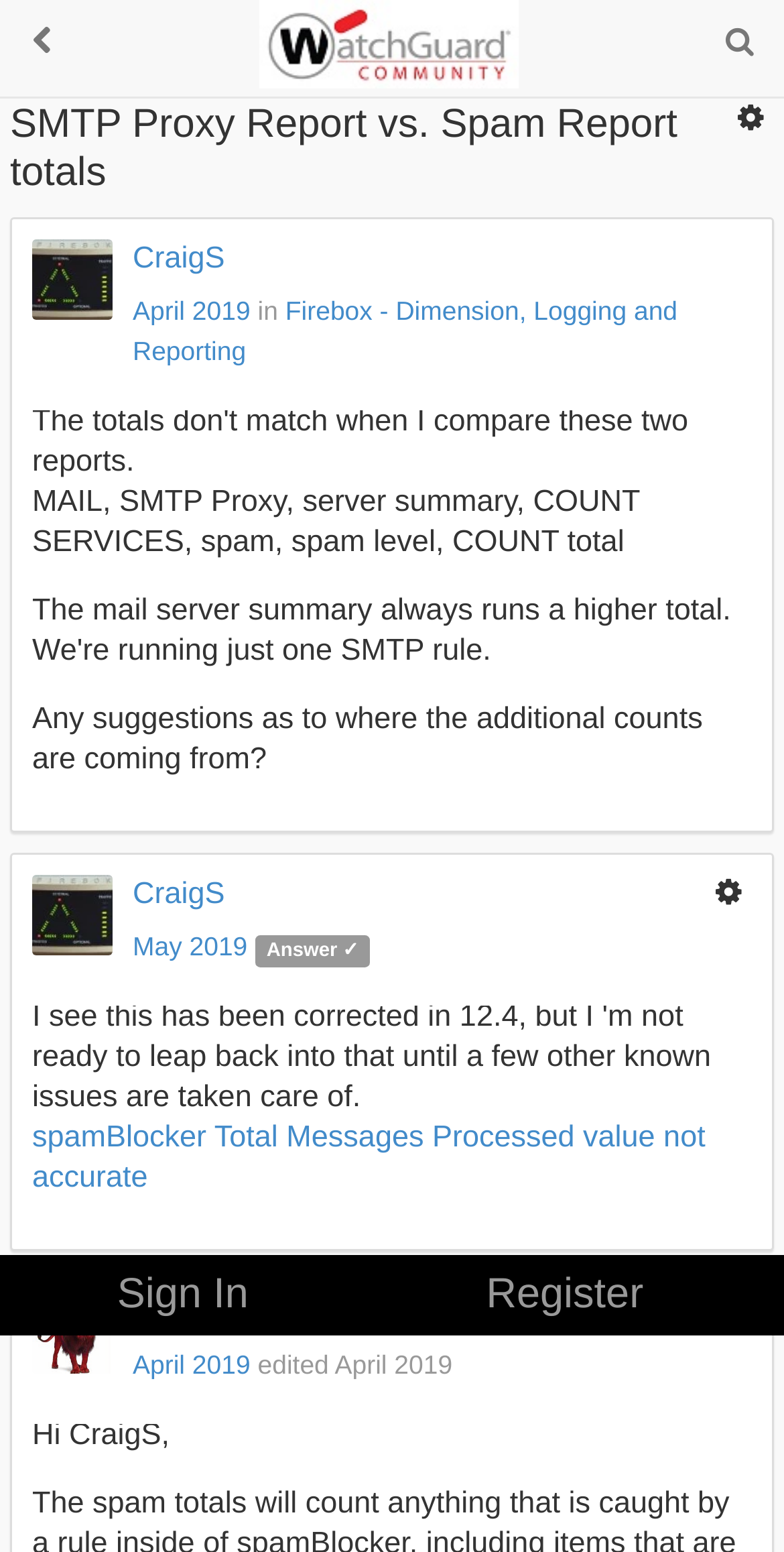Identify the main heading of the webpage and provide its text content.

SMTP Proxy Report vs. Spam Report totals